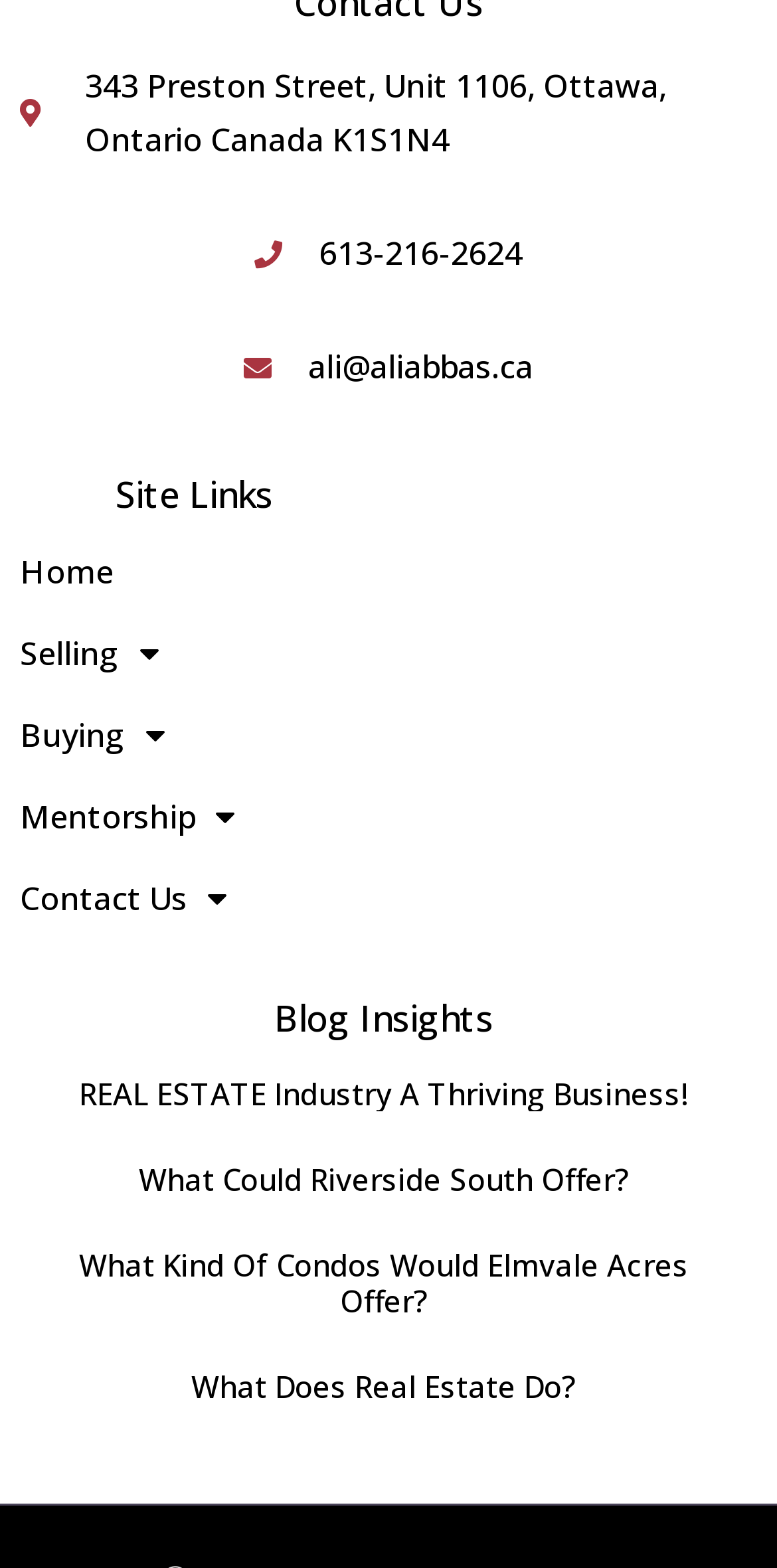Please identify the bounding box coordinates of the element I need to click to follow this instruction: "Click the 'Forum' link".

None